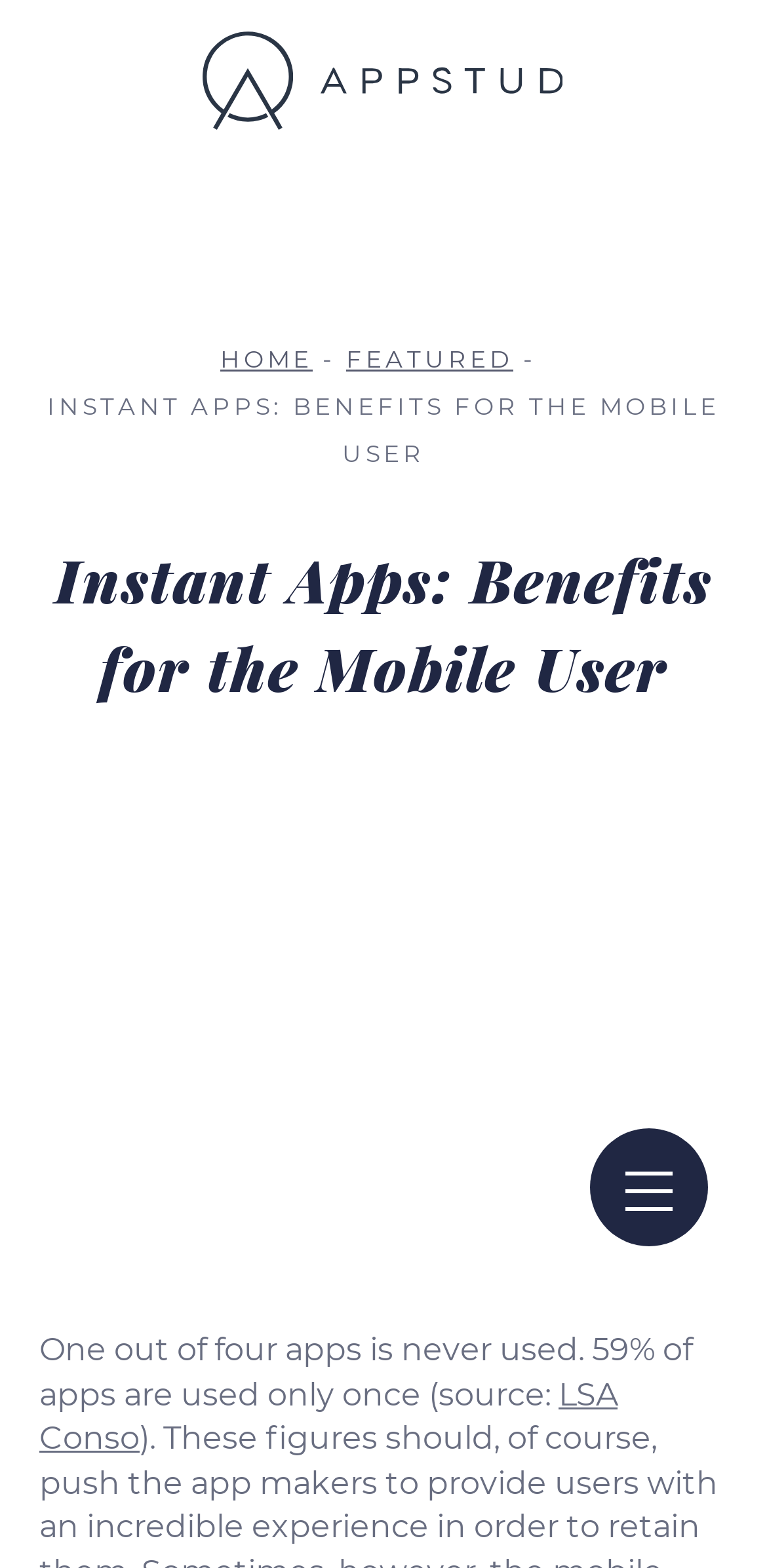What is the main heading displayed on the webpage? Please provide the text.

Instant Apps: Benefits for the Mobile User